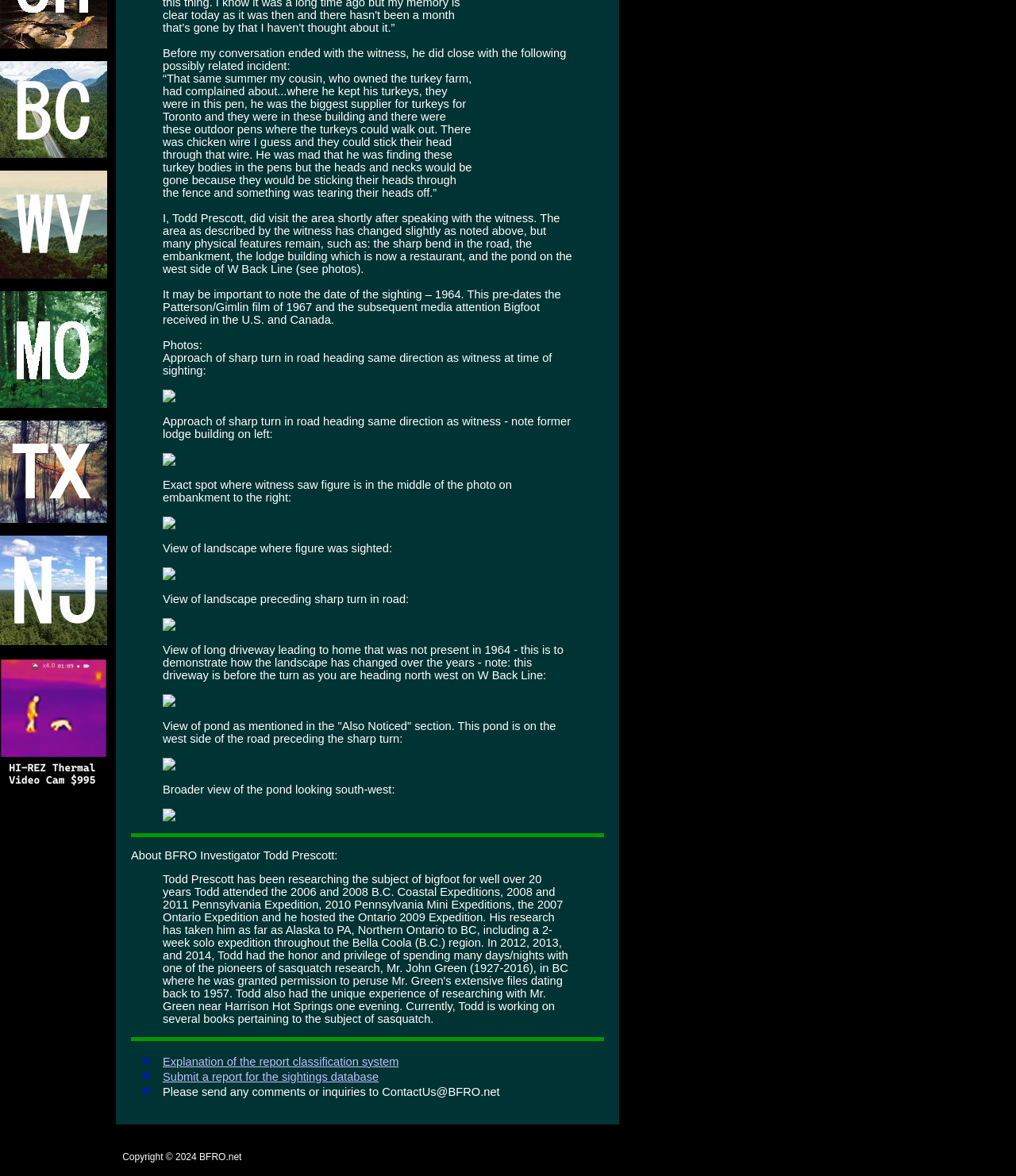Answer the question below in one word or phrase:
What is the purpose of the photos in the report?

To demonstrate the area